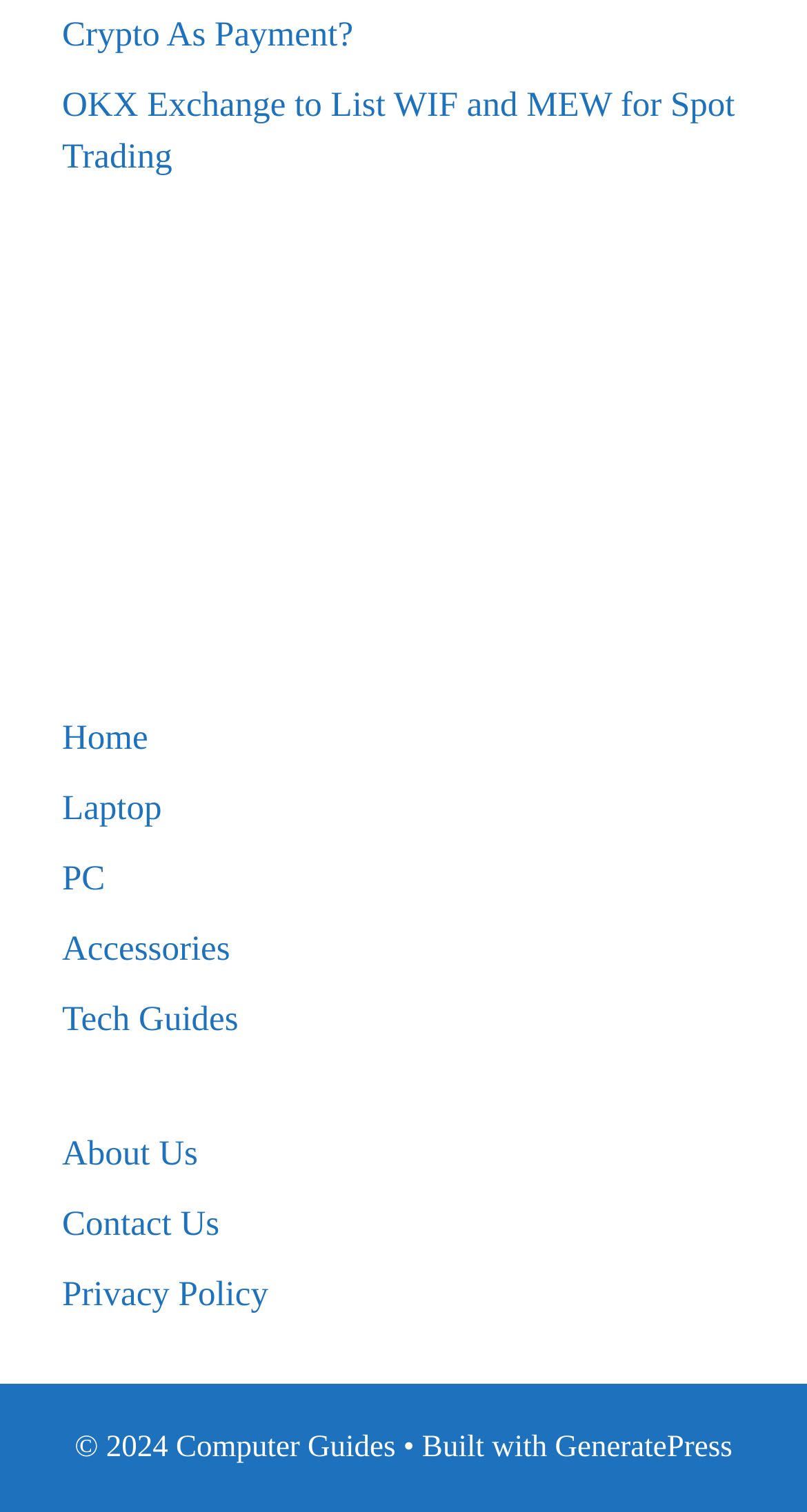Find the bounding box coordinates of the area to click in order to follow the instruction: "Check Privacy Policy".

[0.077, 0.843, 0.332, 0.869]